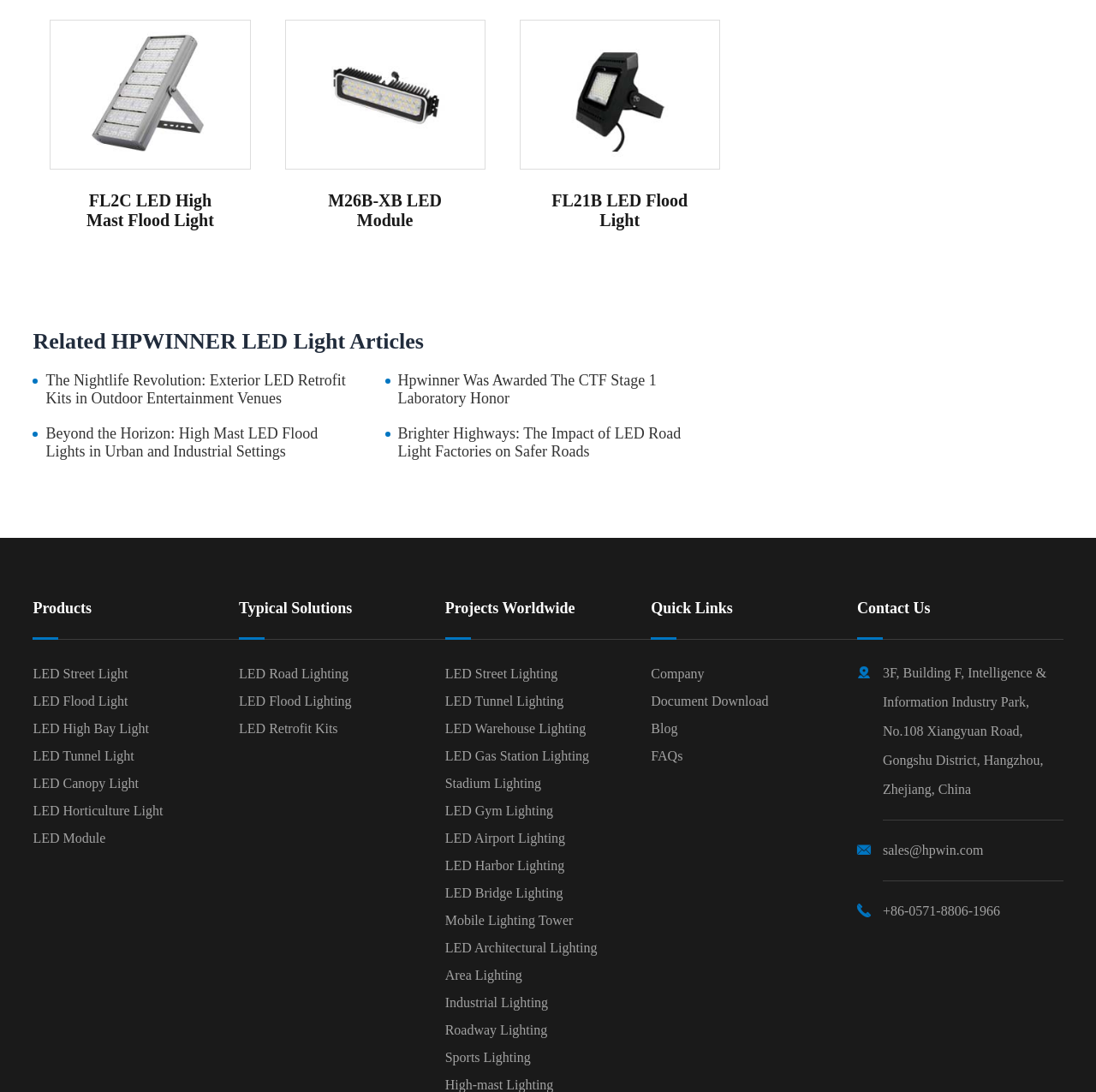Provide your answer in a single word or phrase: 
What types of projects are showcased on this webpage?

LED lighting projects